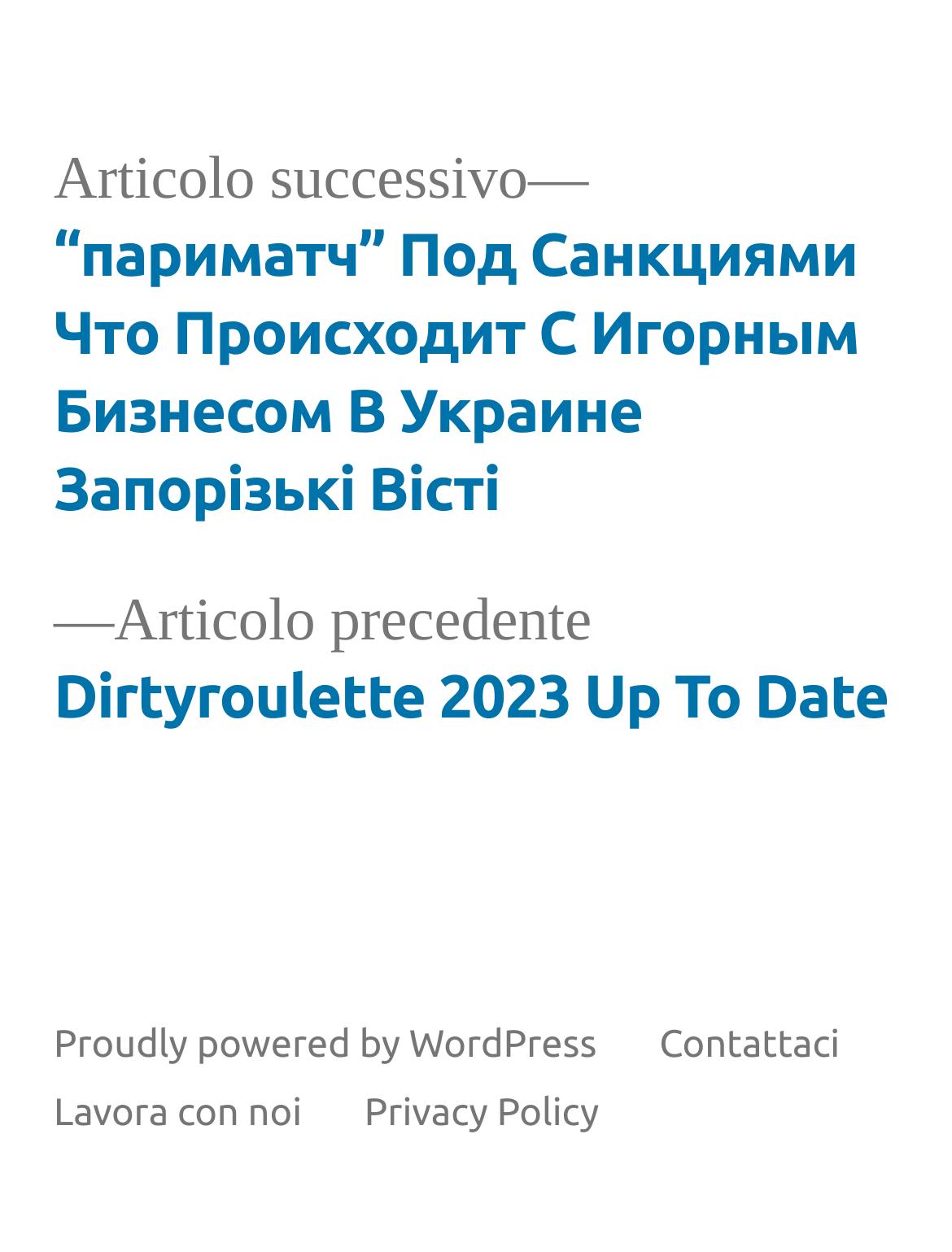Answer the following in one word or a short phrase: 
How many links are there in the 'Menu nel footer' navigation menu?

3